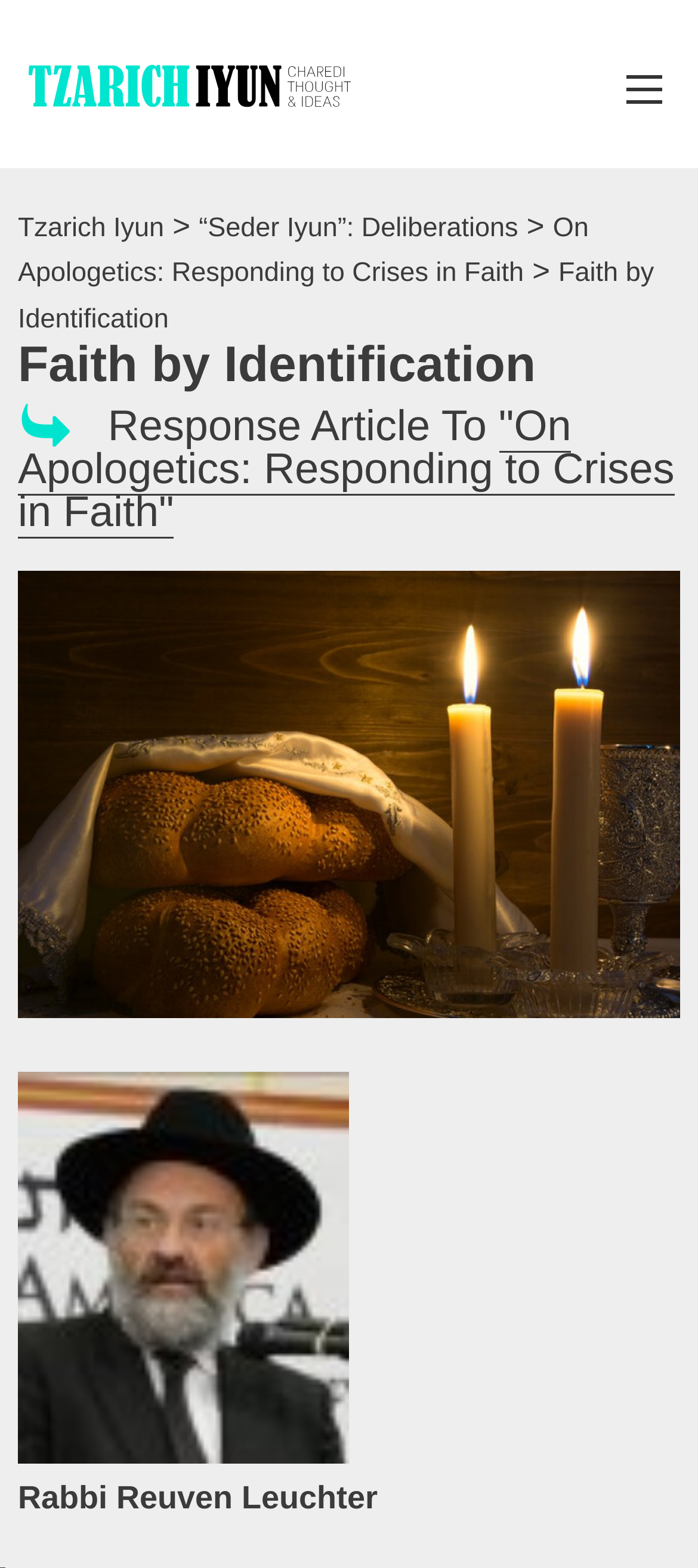Answer the question with a brief word or phrase:
How many images are on the webpage?

2